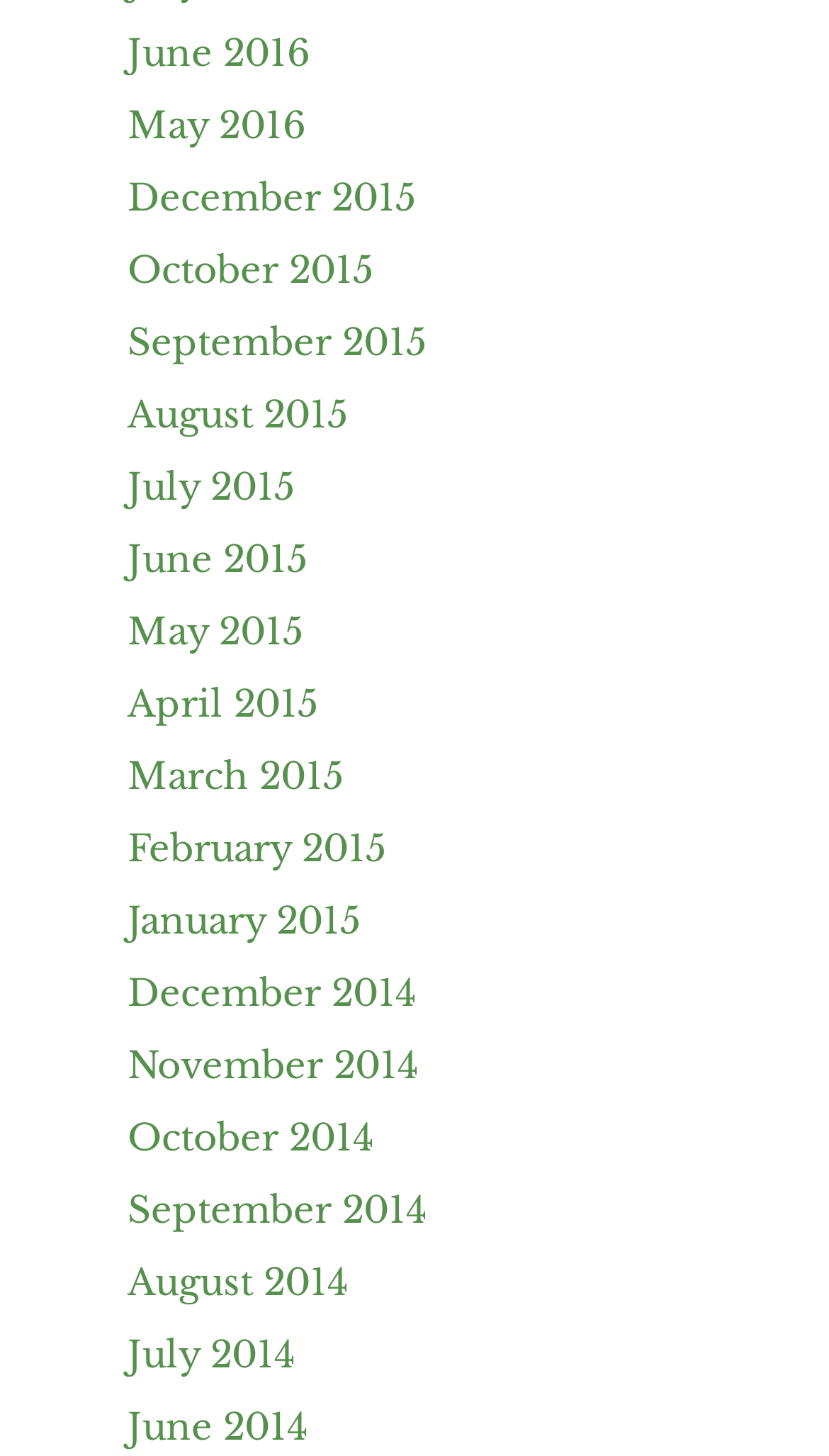Review the image closely and give a comprehensive answer to the question: What is the earliest month listed?

I examined the list of links and found that the earliest month listed is June 2014, which is located at the bottom of the list.